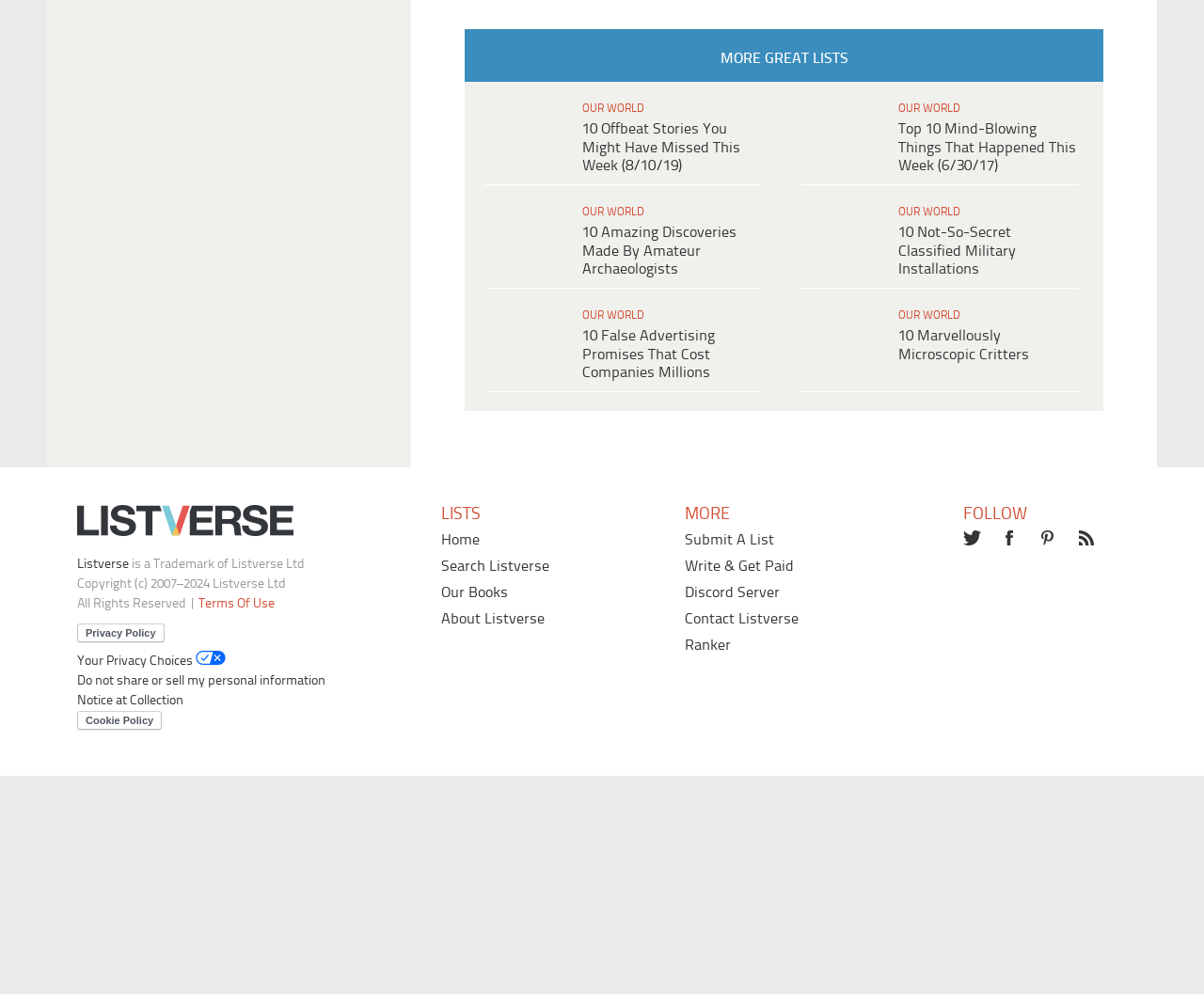Provide a brief response to the question below using one word or phrase:
What is the title of the first article listed?

10 Offbeat Stories You Might Have Missed This Week (8/10/19)